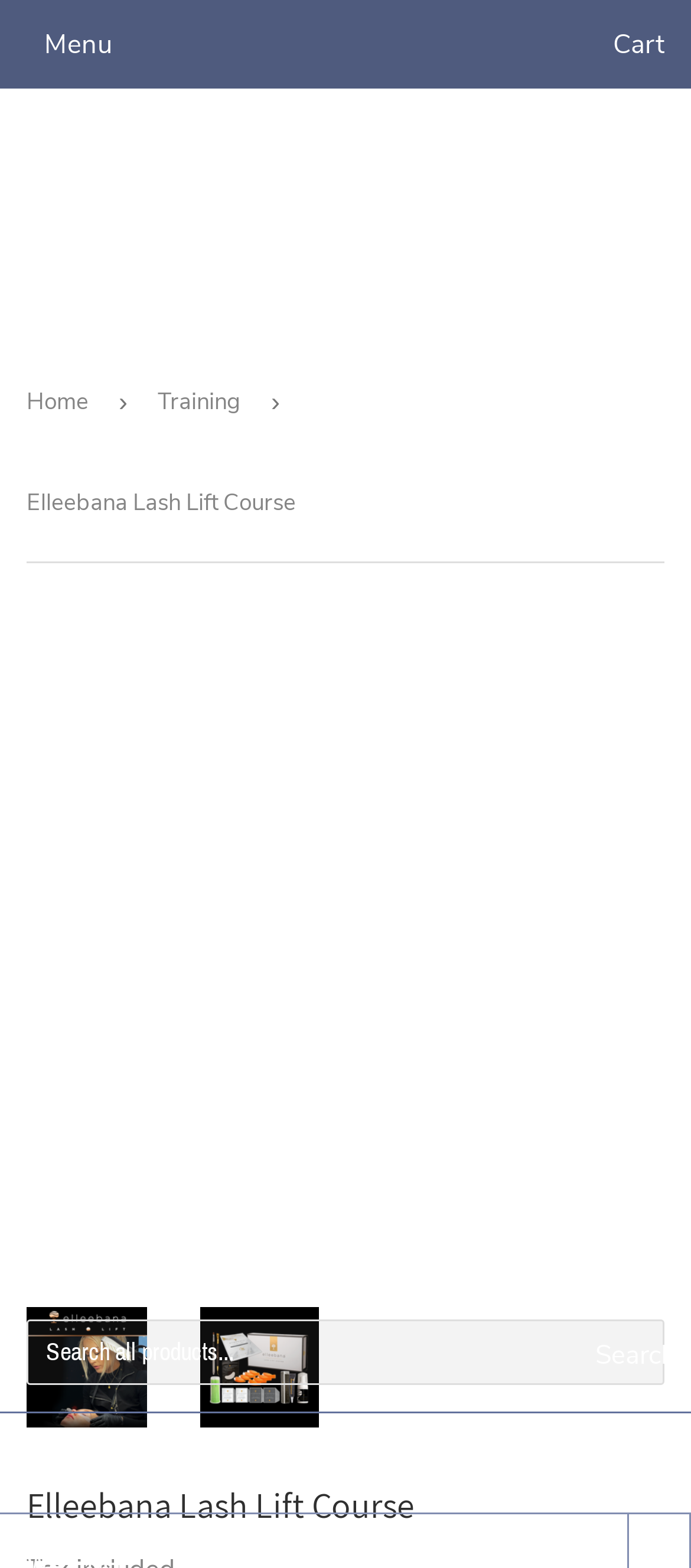Please respond in a single word or phrase: 
How many navigation links are there?

4